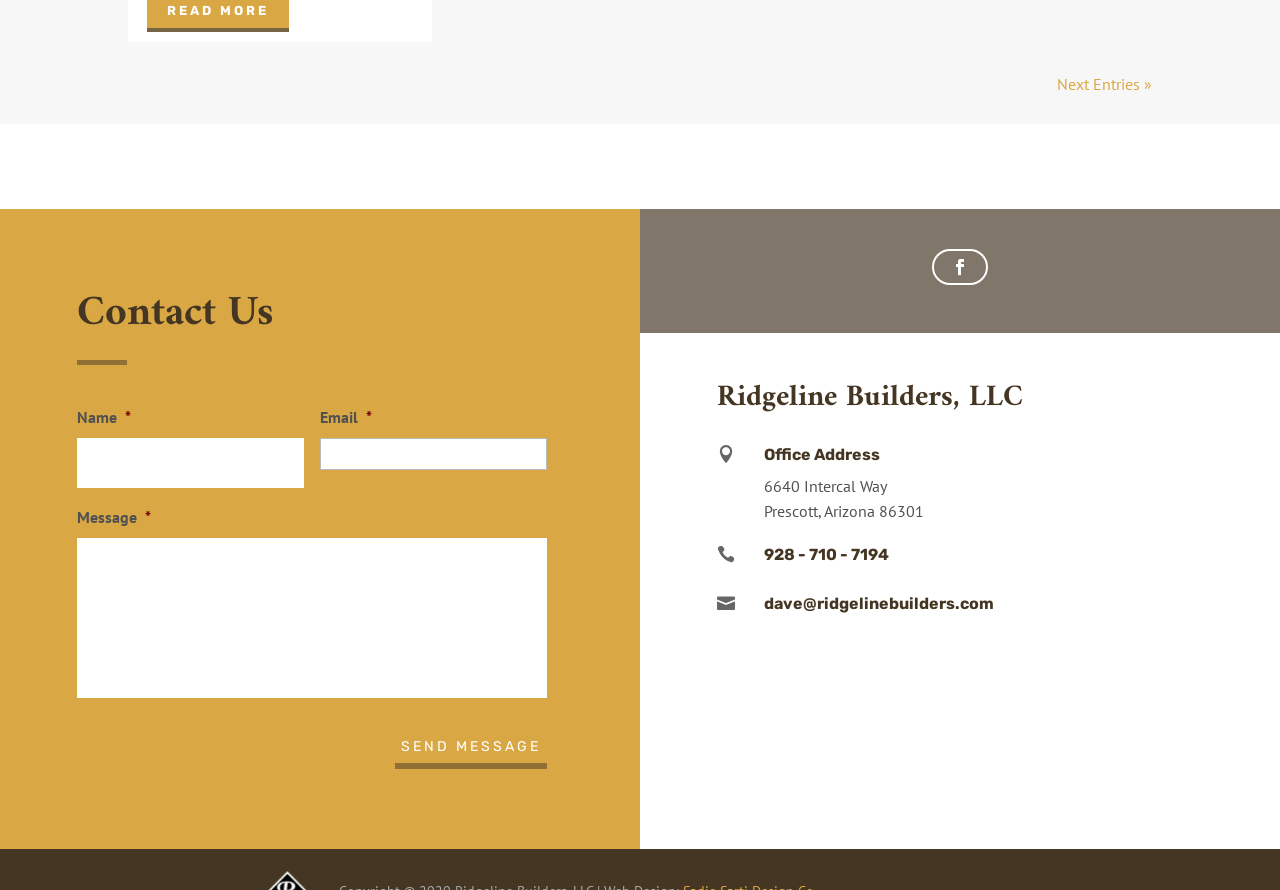Please determine the bounding box of the UI element that matches this description: name="input_1". The coordinates should be given as (top-left x, top-left y, bottom-right x, bottom-right y), with all values between 0 and 1.

[0.06, 0.492, 0.238, 0.548]